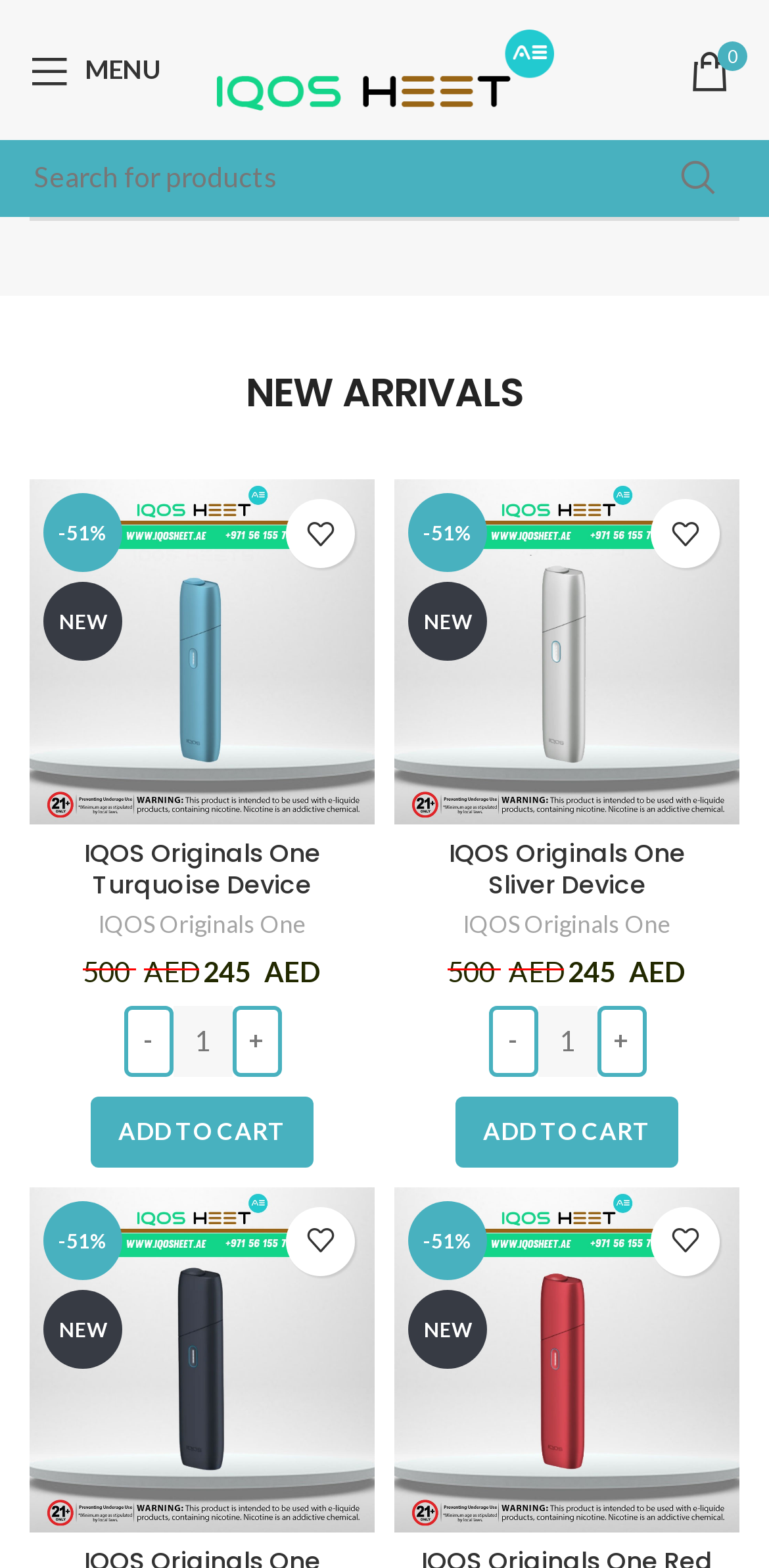For the following element description, predict the bounding box coordinates in the format (top-left x, top-left y, bottom-right x, bottom-right y). All values should be floating point numbers between 0 and 1. Description: Password Recovery

None